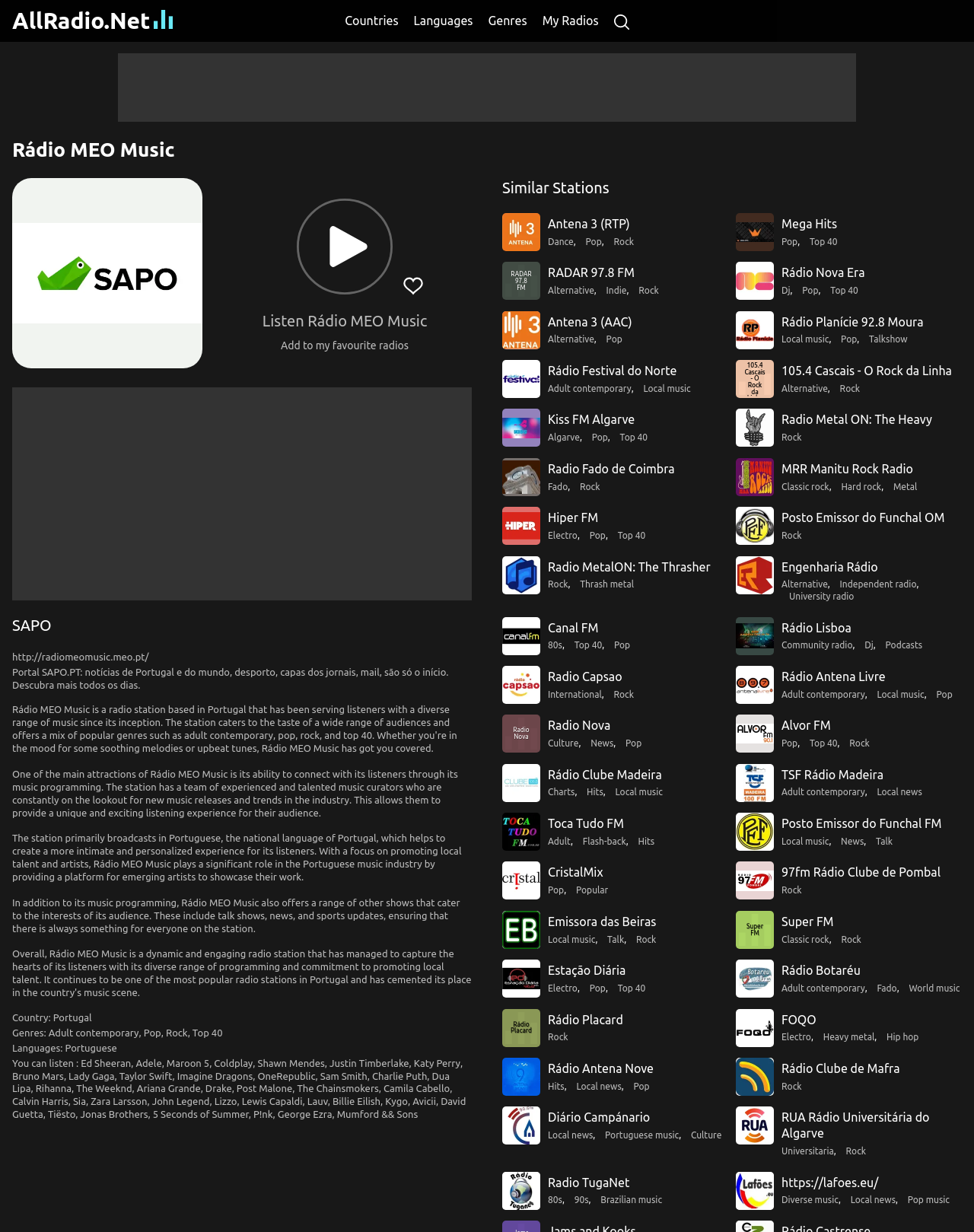Your task is to find and give the main heading text of the webpage.

Rádio MEO Music